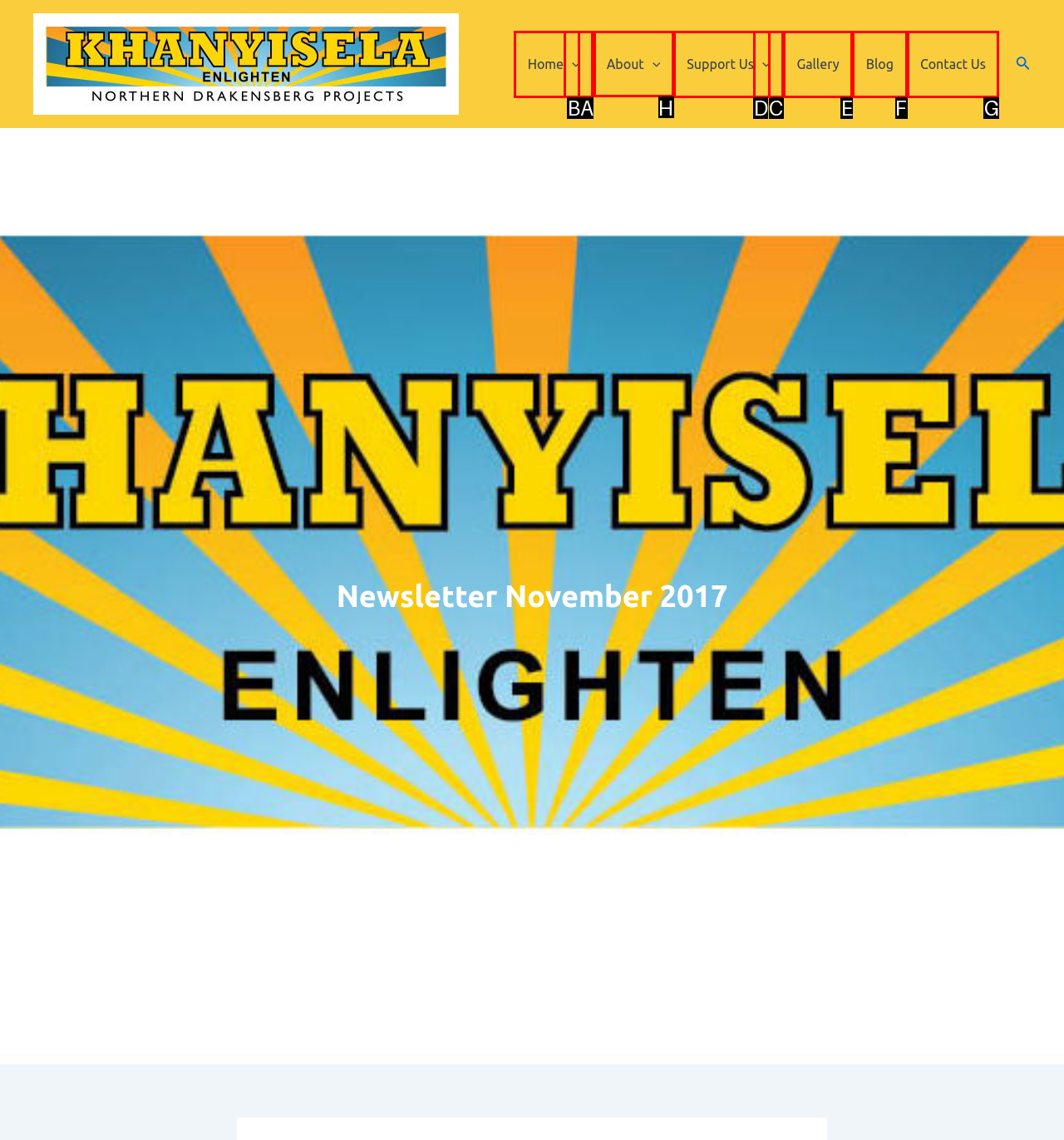Select the proper HTML element to perform the given task: view about page Answer with the corresponding letter from the provided choices.

H